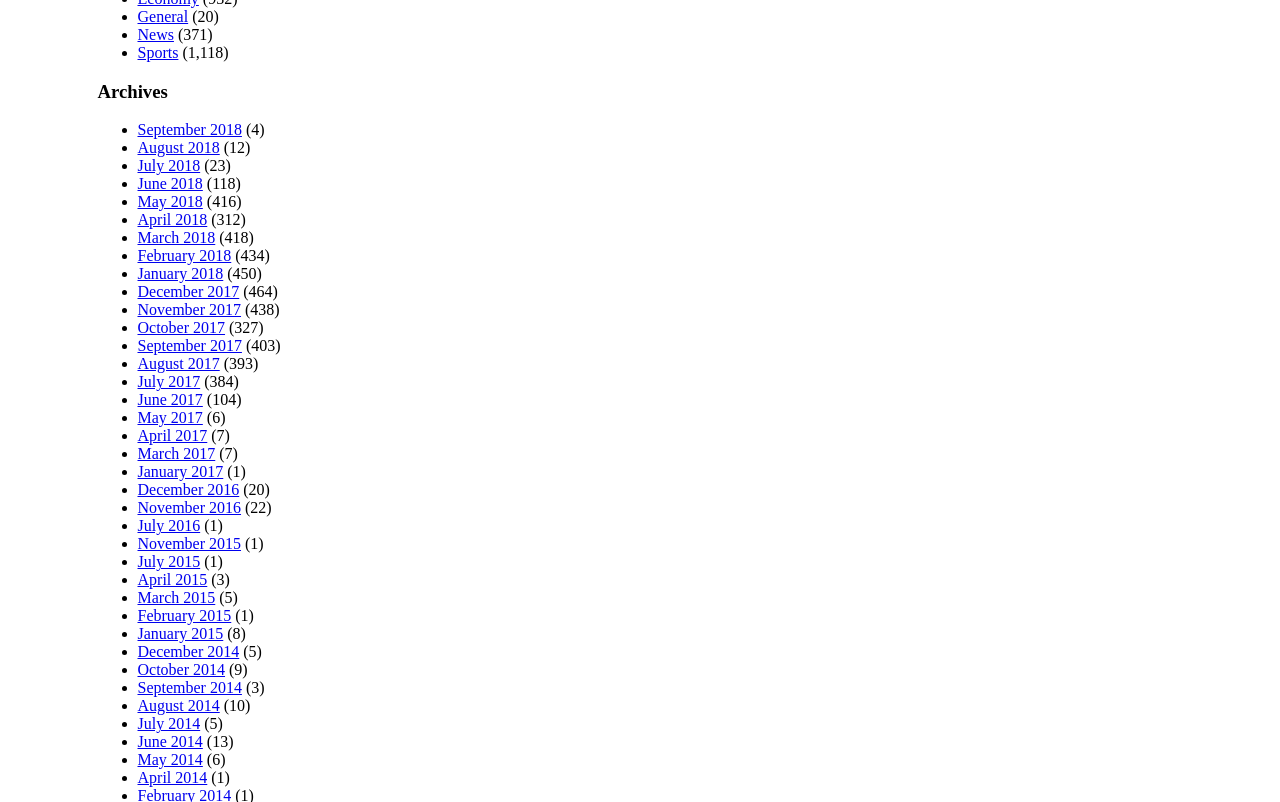Given the following UI element description: "General", find the bounding box coordinates in the webpage screenshot.

[0.107, 0.01, 0.147, 0.031]